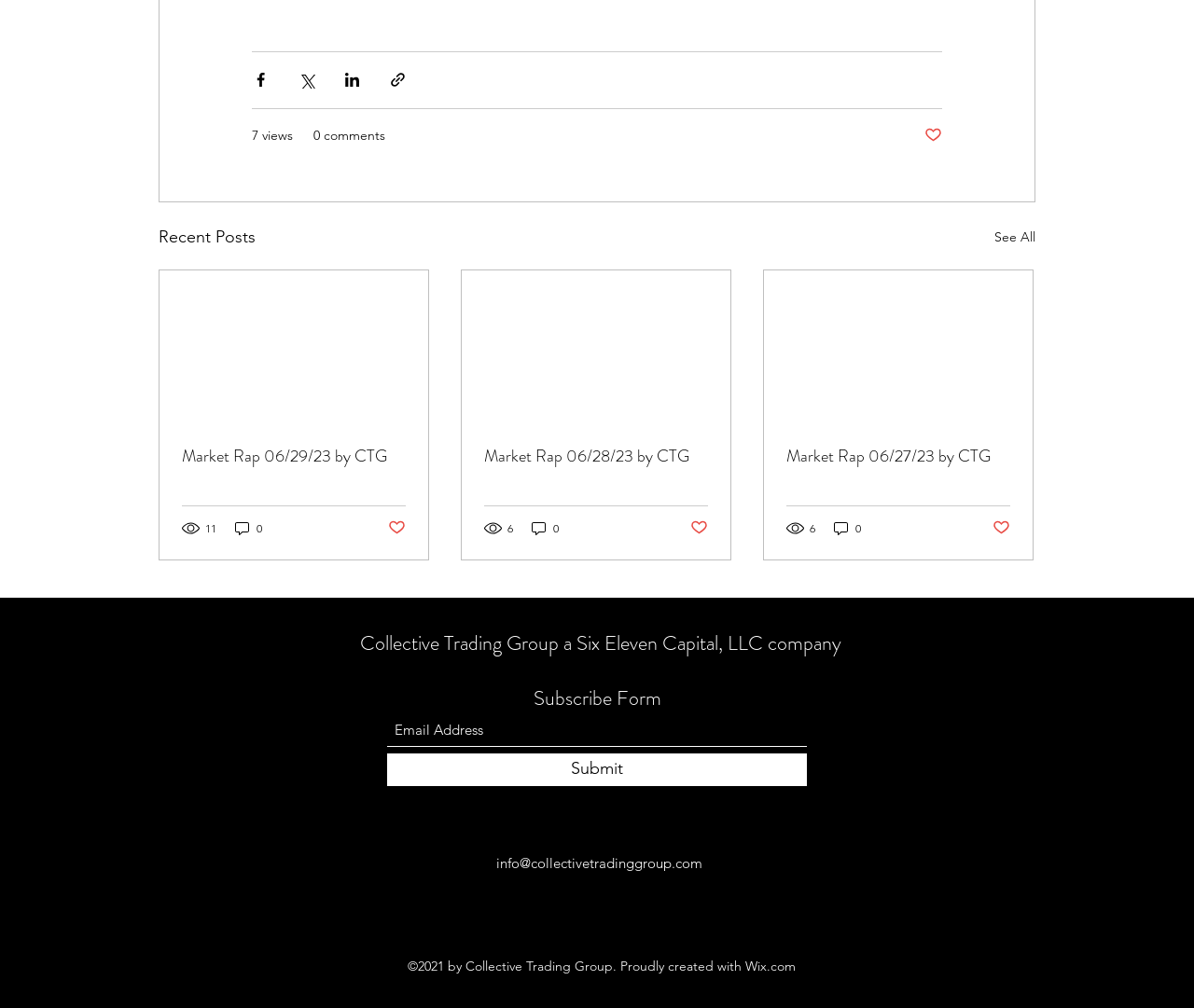Please determine the bounding box coordinates for the UI element described as: "0 comments".

[0.262, 0.124, 0.323, 0.144]